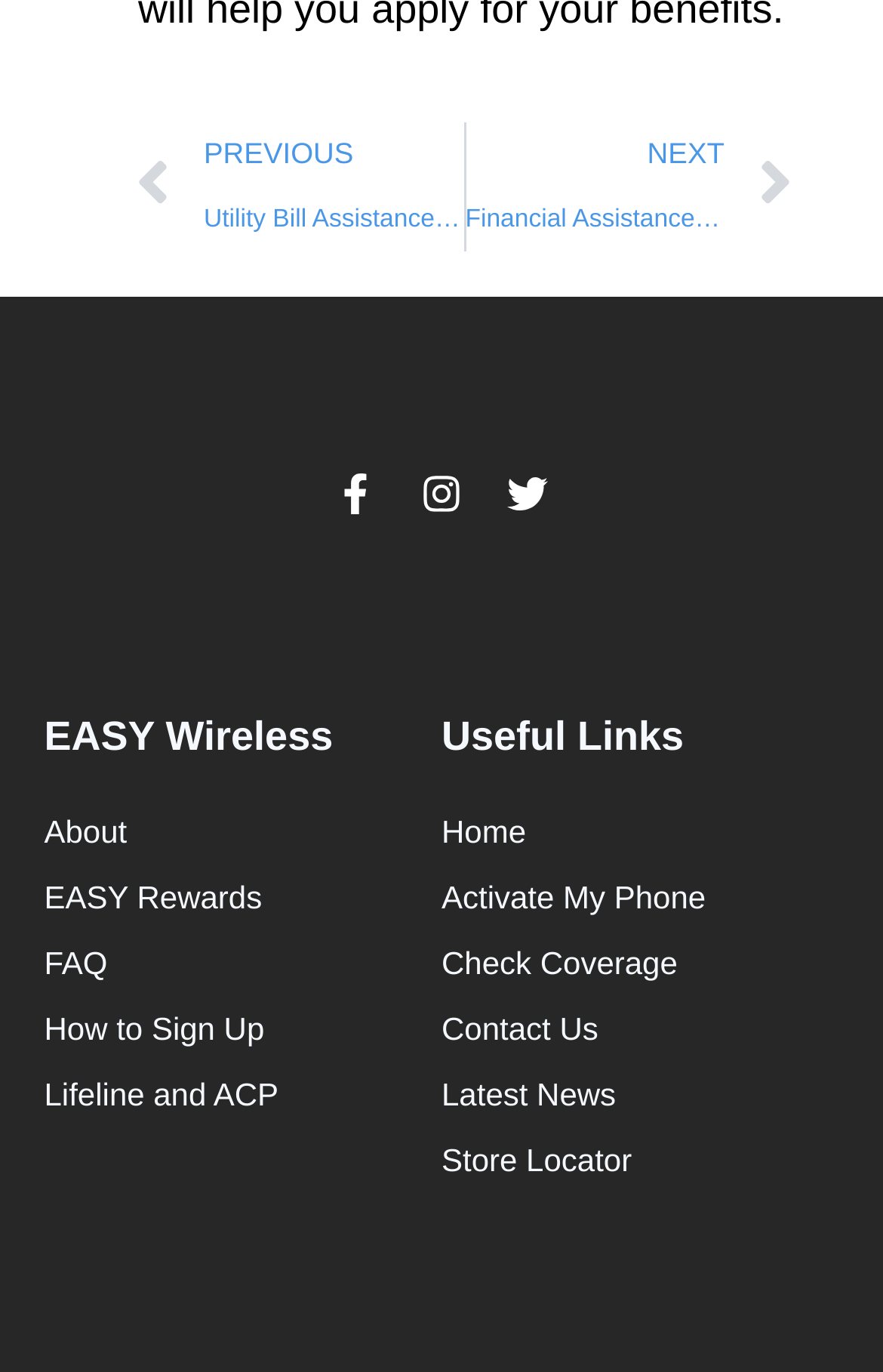How many social media links are present?
Look at the screenshot and provide an in-depth answer.

I counted the number of social media links by looking at the links with image elements containing Facebook, Instagram, and Twitter icons, which are located at the top-center of the webpage.